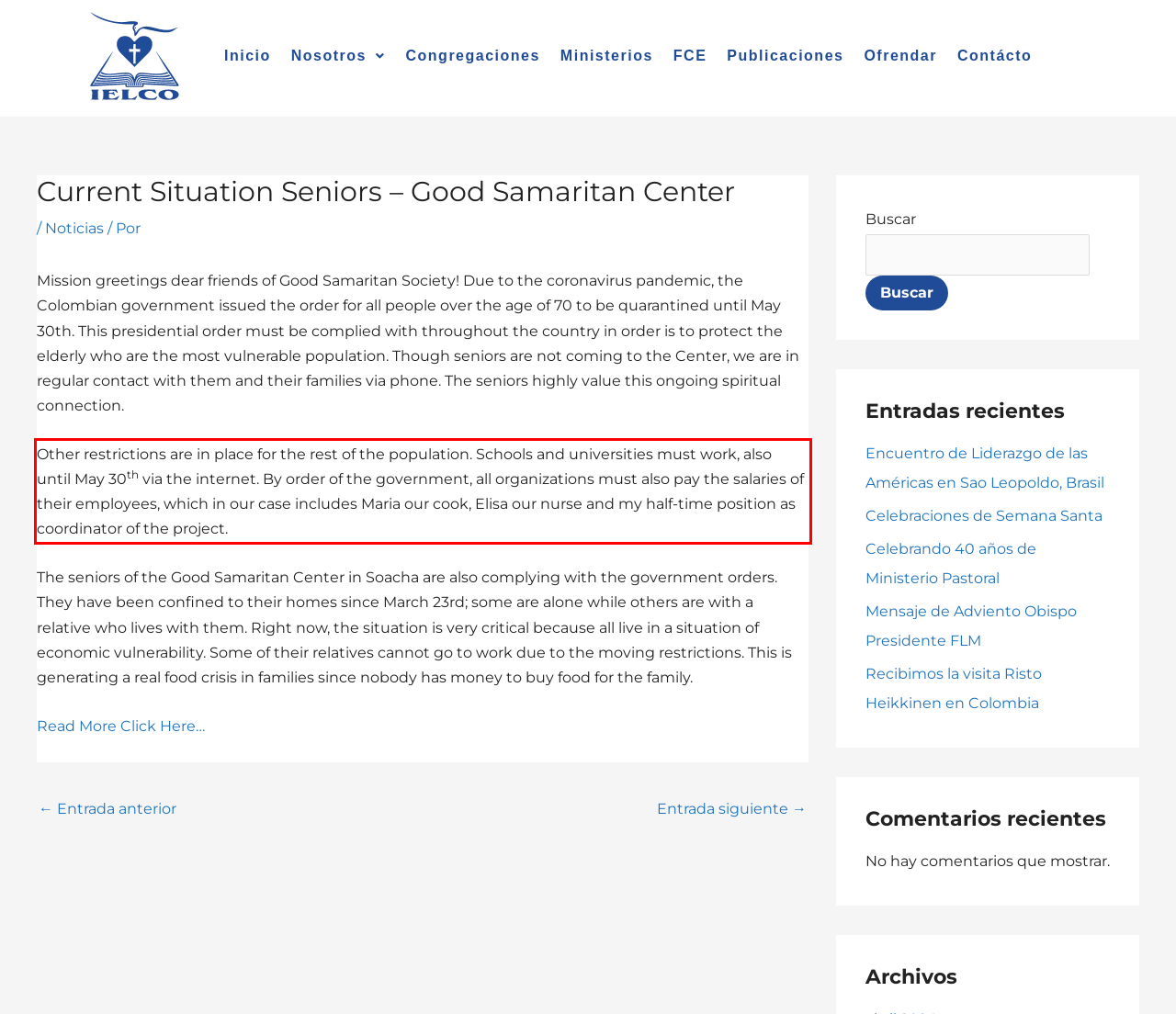Please perform OCR on the text within the red rectangle in the webpage screenshot and return the text content.

Other restrictions are in place for the rest of the population. Schools and universities must work, also until May 30th via the internet. By order of the government, all organizations must also pay the salaries of their employees, which in our case includes Maria our cook, Elisa our nurse and my half-time position as coordinator of the project.